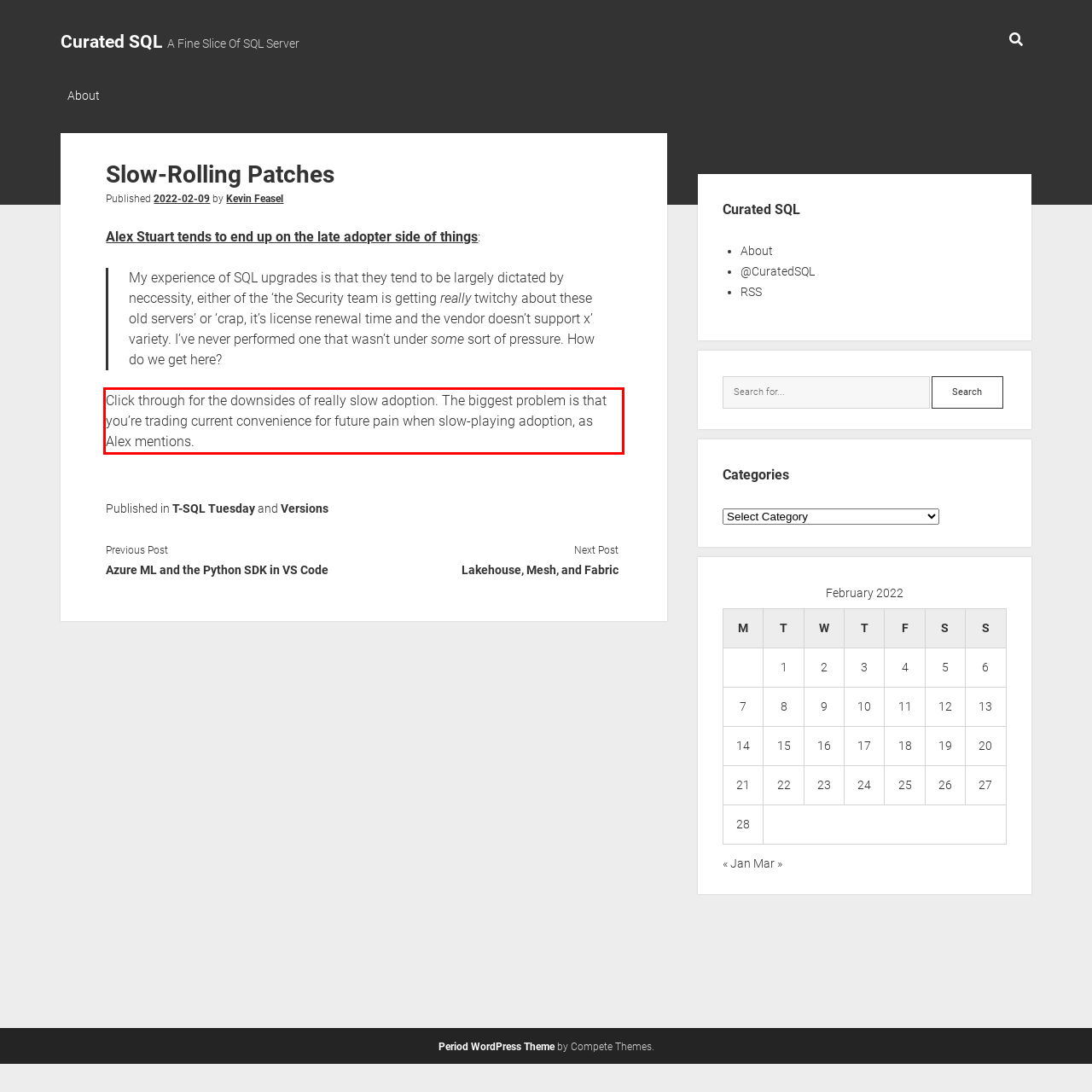Look at the provided screenshot of the webpage and perform OCR on the text within the red bounding box.

Click through for the downsides of really slow adoption. The biggest problem is that you’re trading current convenience for future pain when slow-playing adoption, as Alex mentions.